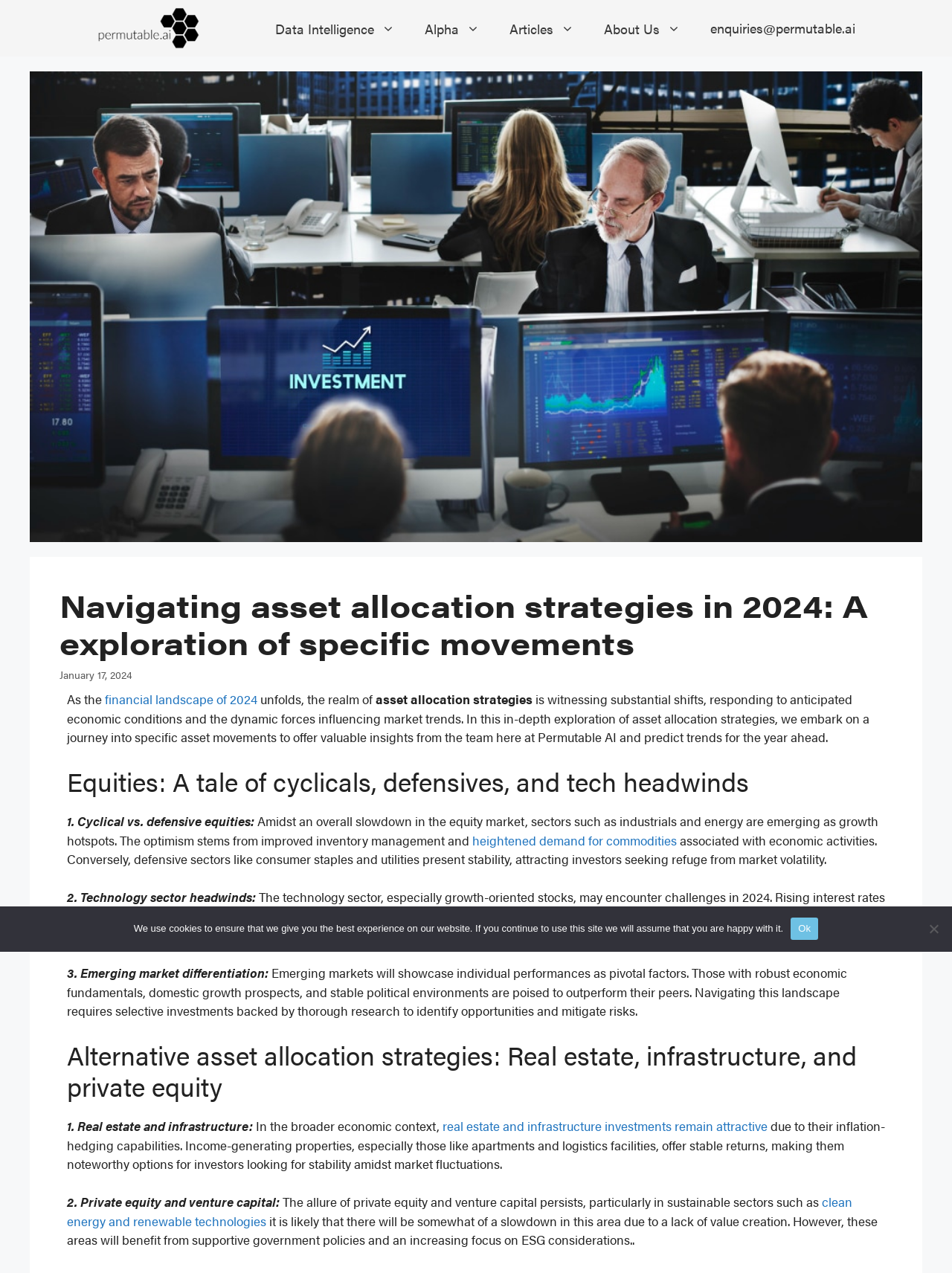Produce an elaborate caption capturing the essence of the webpage.

This webpage is focused on exploring asset allocation strategies for 2024. At the top, there is a navigation bar with links to "Primary", "Data Intelligence", "Alpha", "Articles", "About Us", and an email address. Below the navigation bar, there is a large image related to asset allocation strategies.

The main content of the webpage is divided into sections. The first section has a heading that reads "Navigating asset allocation strategies in 2024: A exploration of specific movements". Below the heading, there is a paragraph of text that discusses the shifts in asset allocation strategies in response to economic conditions and market trends.

The next section is focused on equities, with a heading that reads "Equities: A tale of cyclicals, defensives, and tech headwinds". This section is further divided into three sub-sections, each discussing a different aspect of equities, including cyclicals vs. defensive equities, technology sector headwinds, and emerging market differentiation.

Following the equities section, there is a section on alternative asset allocation strategies, with a heading that reads "Alternative asset allocation strategies: Real estate, infrastructure, and private equity". This section is also divided into sub-sections, discussing real estate and infrastructure investments, and private equity and venture capital.

At the bottom of the webpage, there is a cookie notice dialog box that informs users about the use of cookies on the website and provides options to accept or decline.

Overall, the webpage provides a detailed analysis of asset allocation strategies for 2024, covering various aspects of equities and alternative investments.